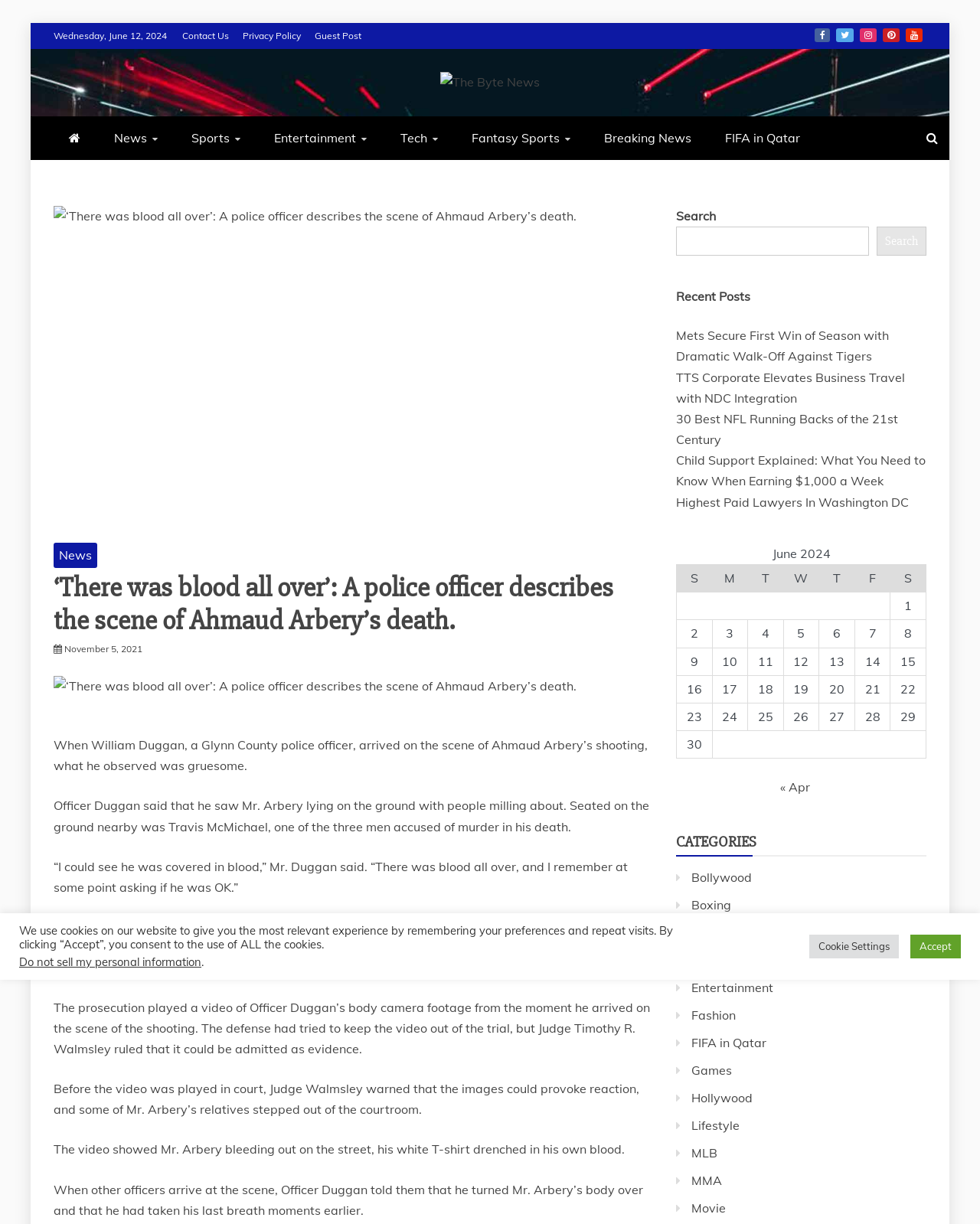Answer the question in a single word or phrase:
What is the name of the police officer who arrived at the scene of Ahmaud Arbery's shooting?

William Duggan